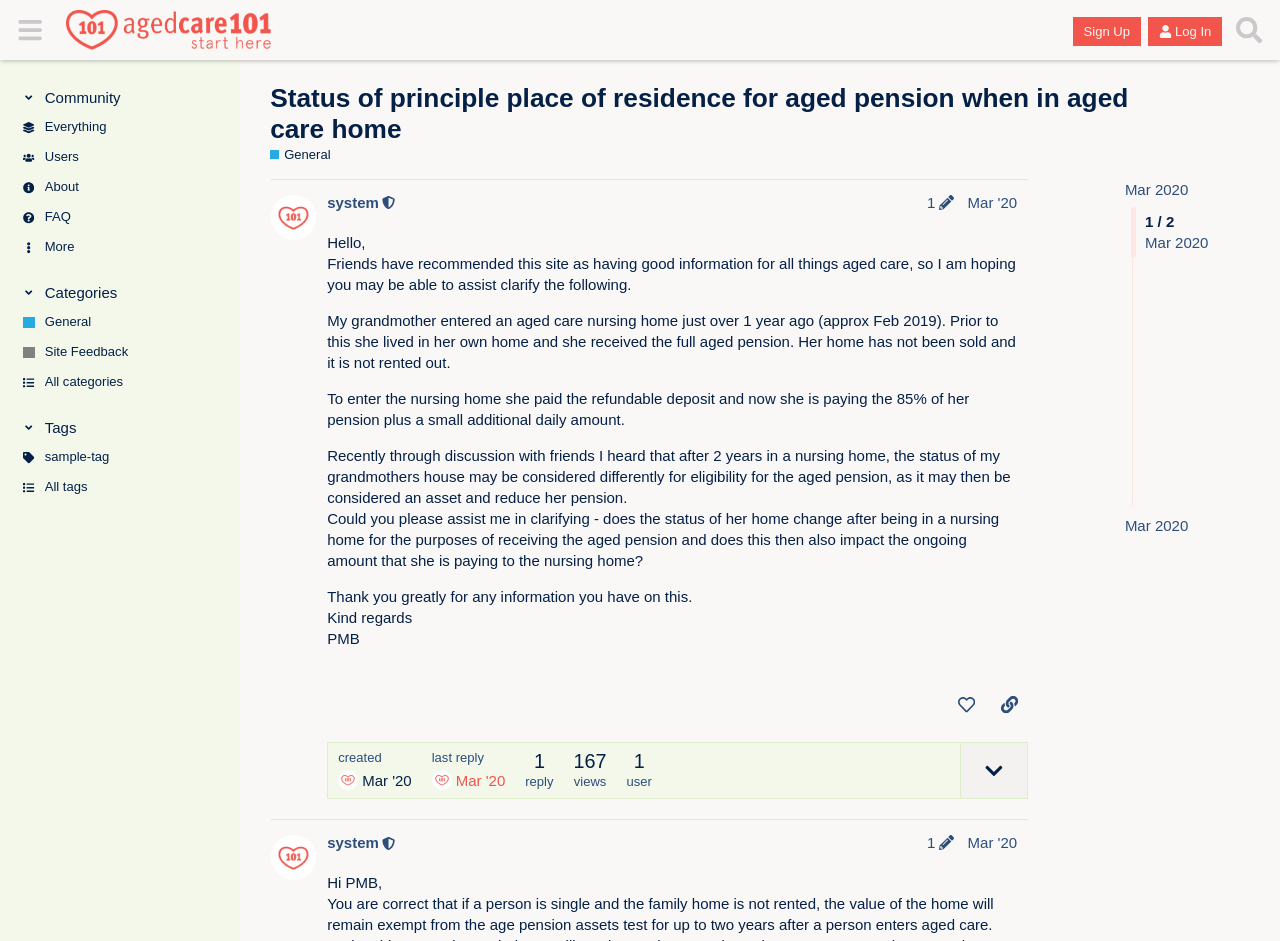What is the purpose of the 'Search' button?
Look at the image and answer the question using a single word or phrase.

To search the website